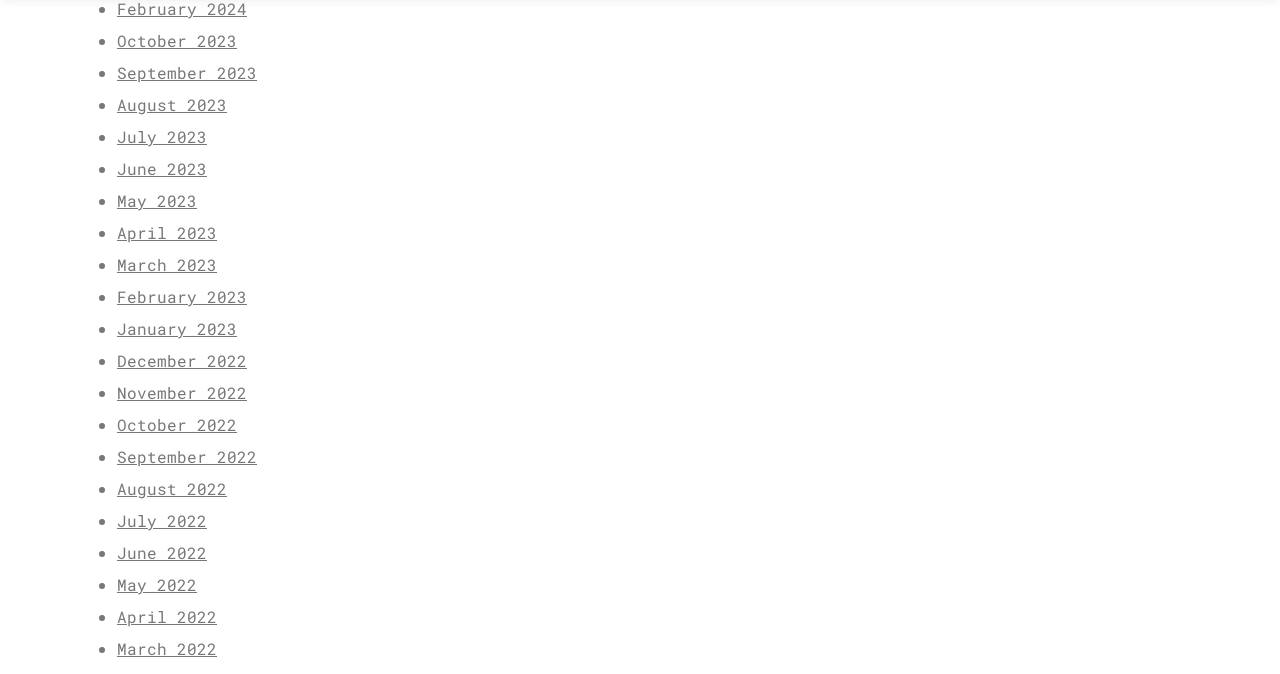Determine the bounding box coordinates of the target area to click to execute the following instruction: "View September 2022."

[0.091, 0.662, 0.201, 0.693]